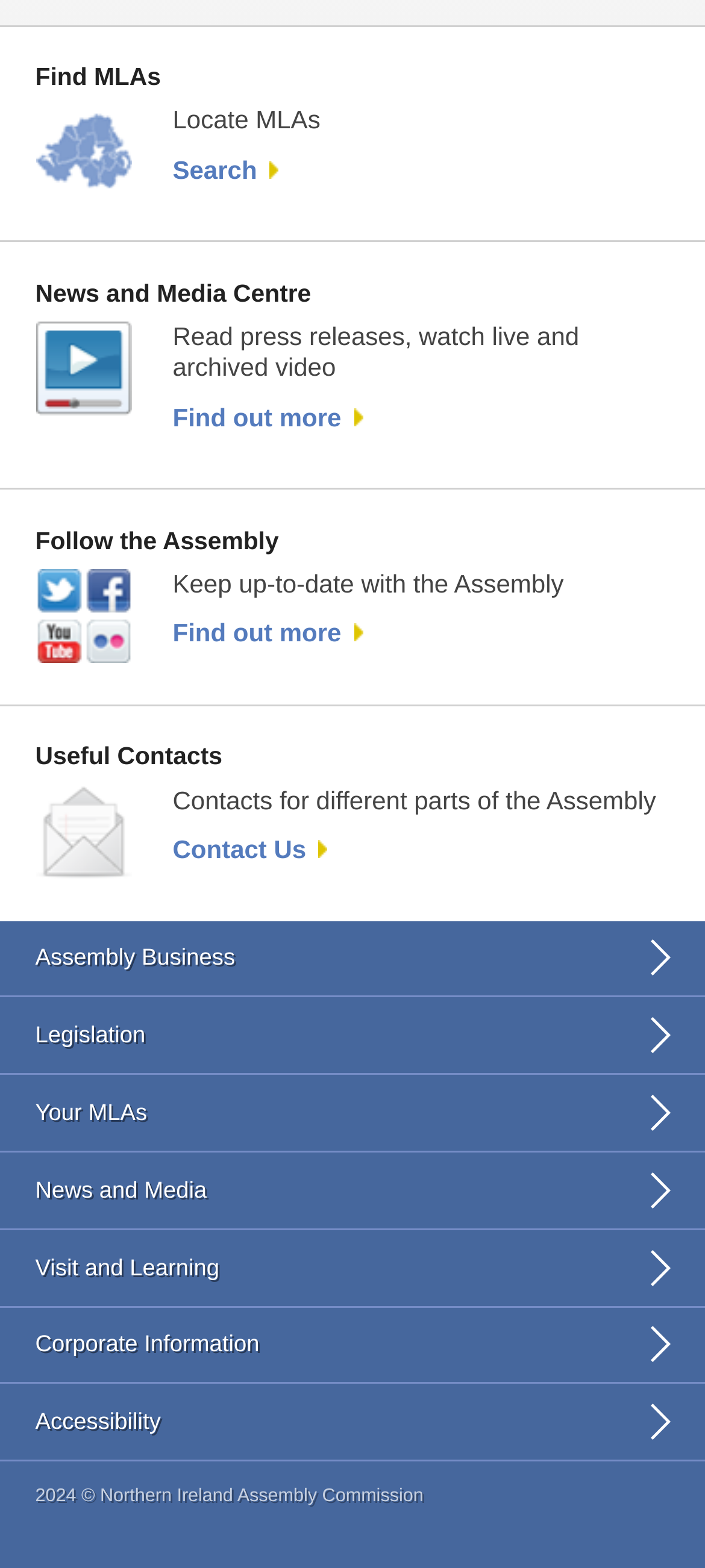Please provide a brief answer to the question using only one word or phrase: 
What is the purpose of the 'News and Media Centre' section?

Read press releases